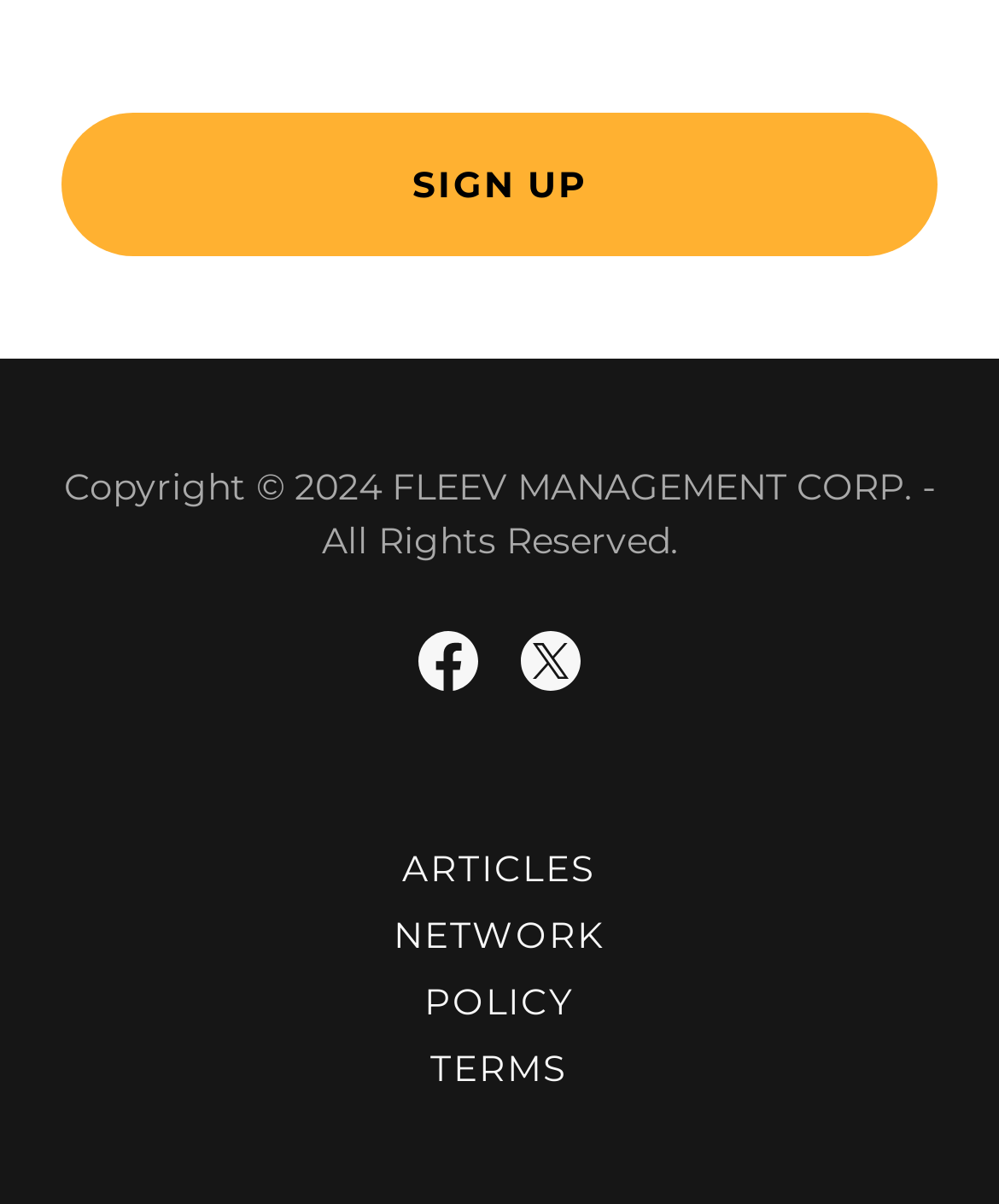Observe the image and answer the following question in detail: What is the copyright year?

The copyright year can be found at the bottom of the webpage, in the contentinfo section, where it says 'Copyright © 2024 FLEEV MANAGEMENT CORP. - All Rights Reserved.'